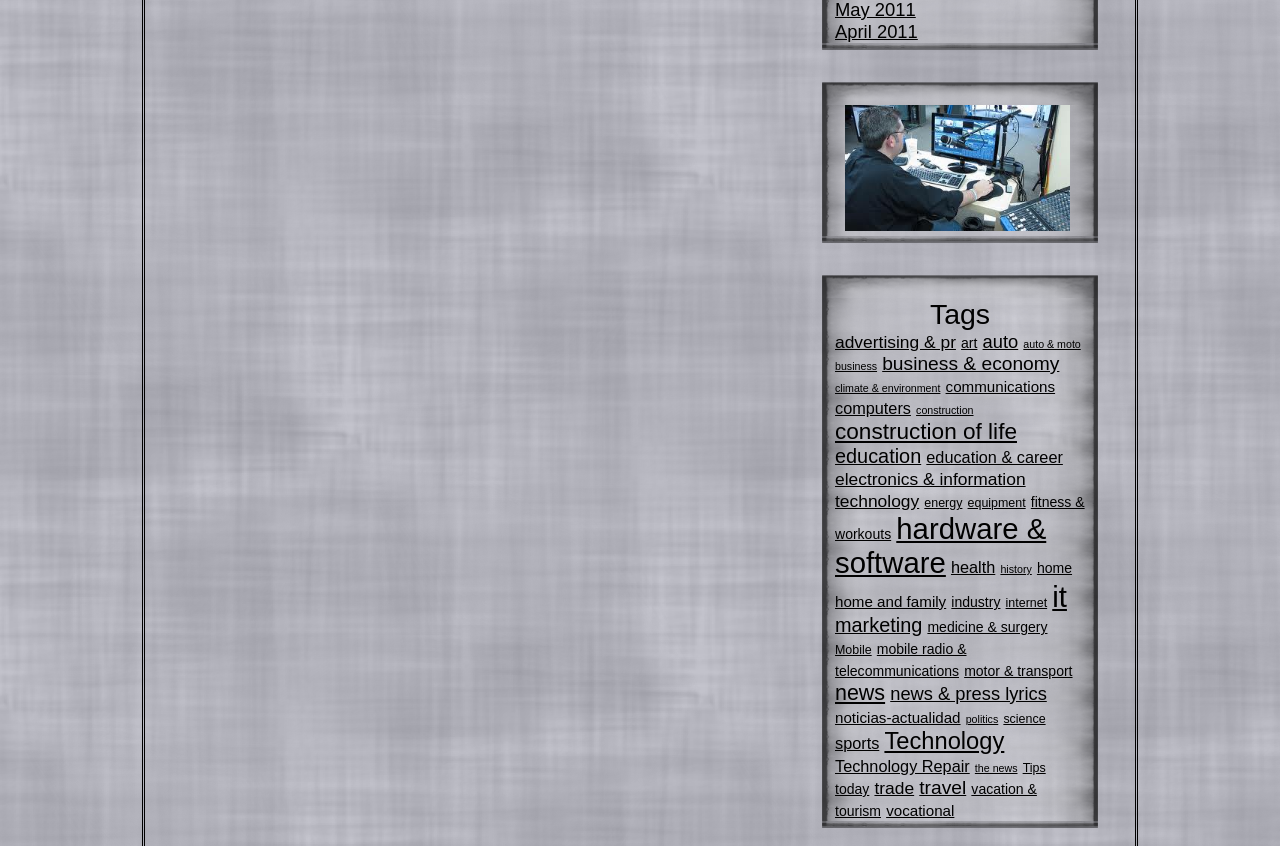Is there a category related to education?
Could you please answer the question thoroughly and with as much detail as possible?

I searched for categories related to education and found 'education' and 'education & career'. Therefore, the answer is yes.